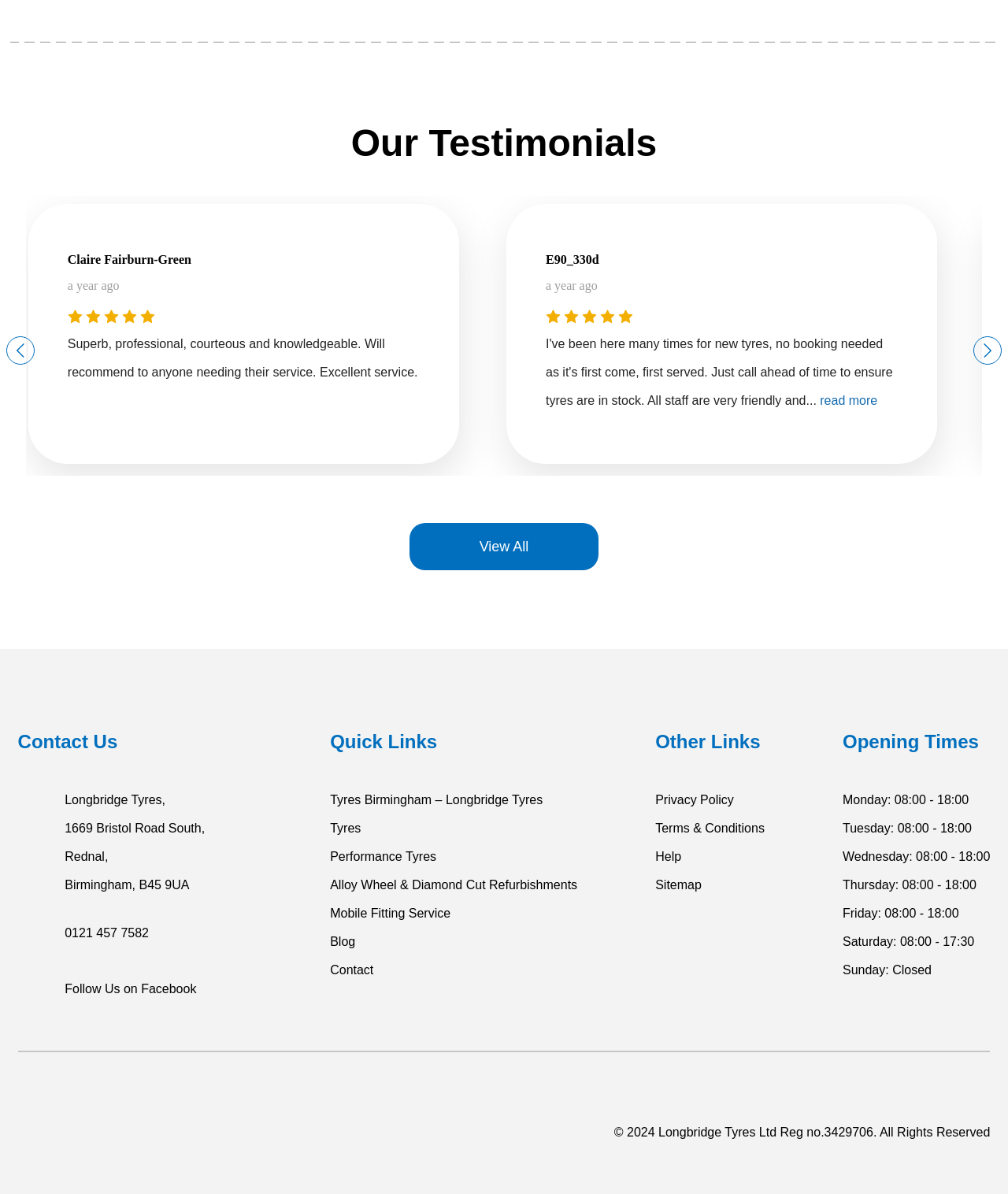Locate the bounding box coordinates of the clickable region necessary to complete the following instruction: "Check opening times on Sunday". Provide the coordinates in the format of four float numbers between 0 and 1, i.e., [left, top, right, bottom].

[0.836, 0.807, 0.924, 0.818]